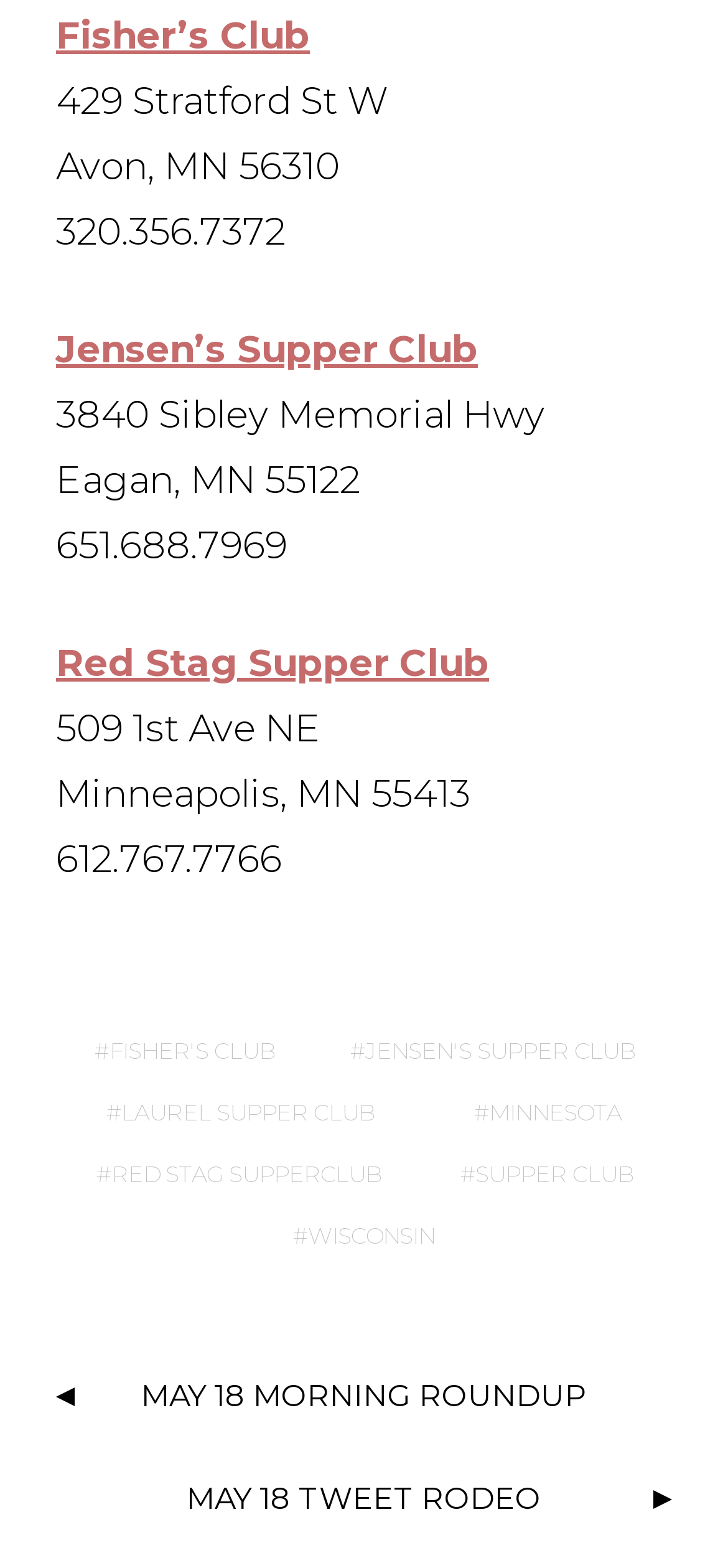Bounding box coordinates should be in the format (top-left x, top-left y, bottom-right x, bottom-right y) and all values should be floating point numbers between 0 and 1. Determine the bounding box coordinate for the UI element described as: marissa@votemarissa.com

None